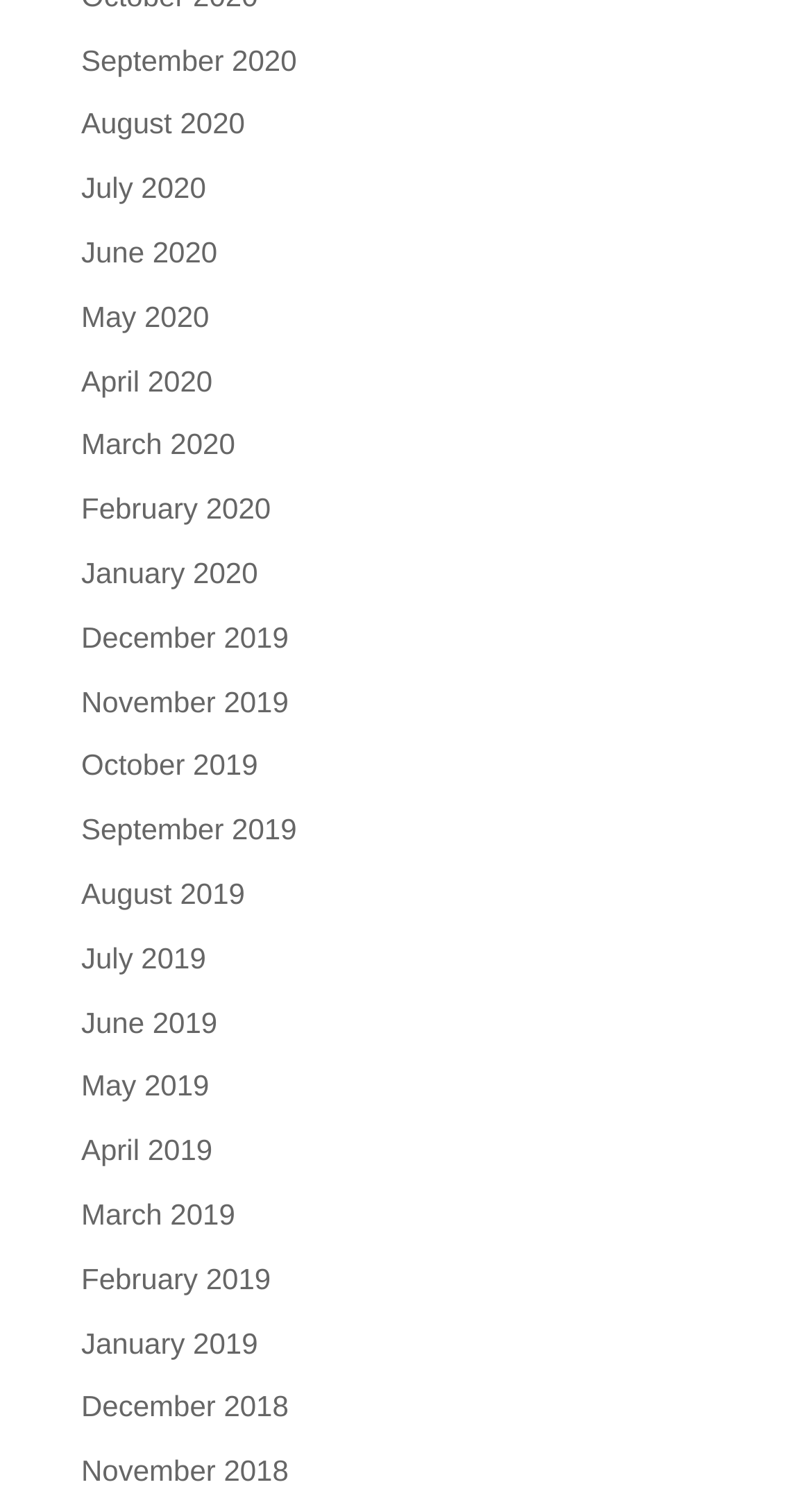Refer to the image and provide an in-depth answer to the question:
What is the earliest month listed?

By examining the list of links, I found that the earliest month listed is December 2018, which is located at the bottom of the list.